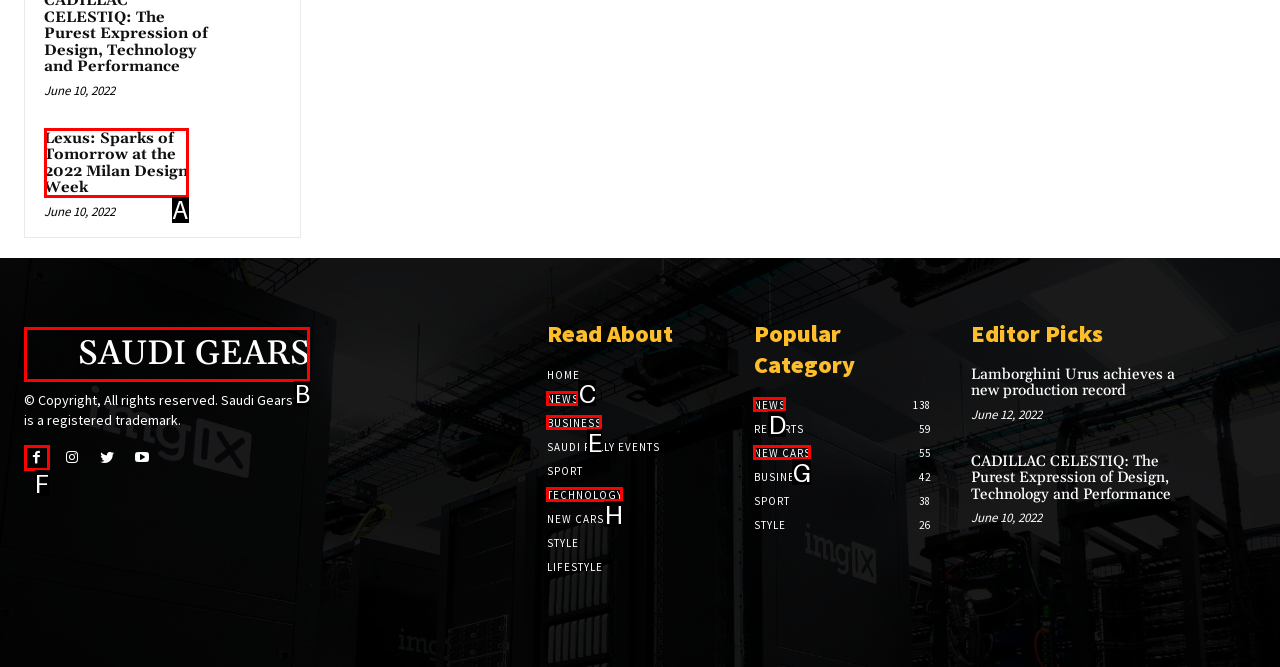Identify the correct HTML element to click to accomplish this task: Check the NEWS category
Respond with the letter corresponding to the correct choice.

D